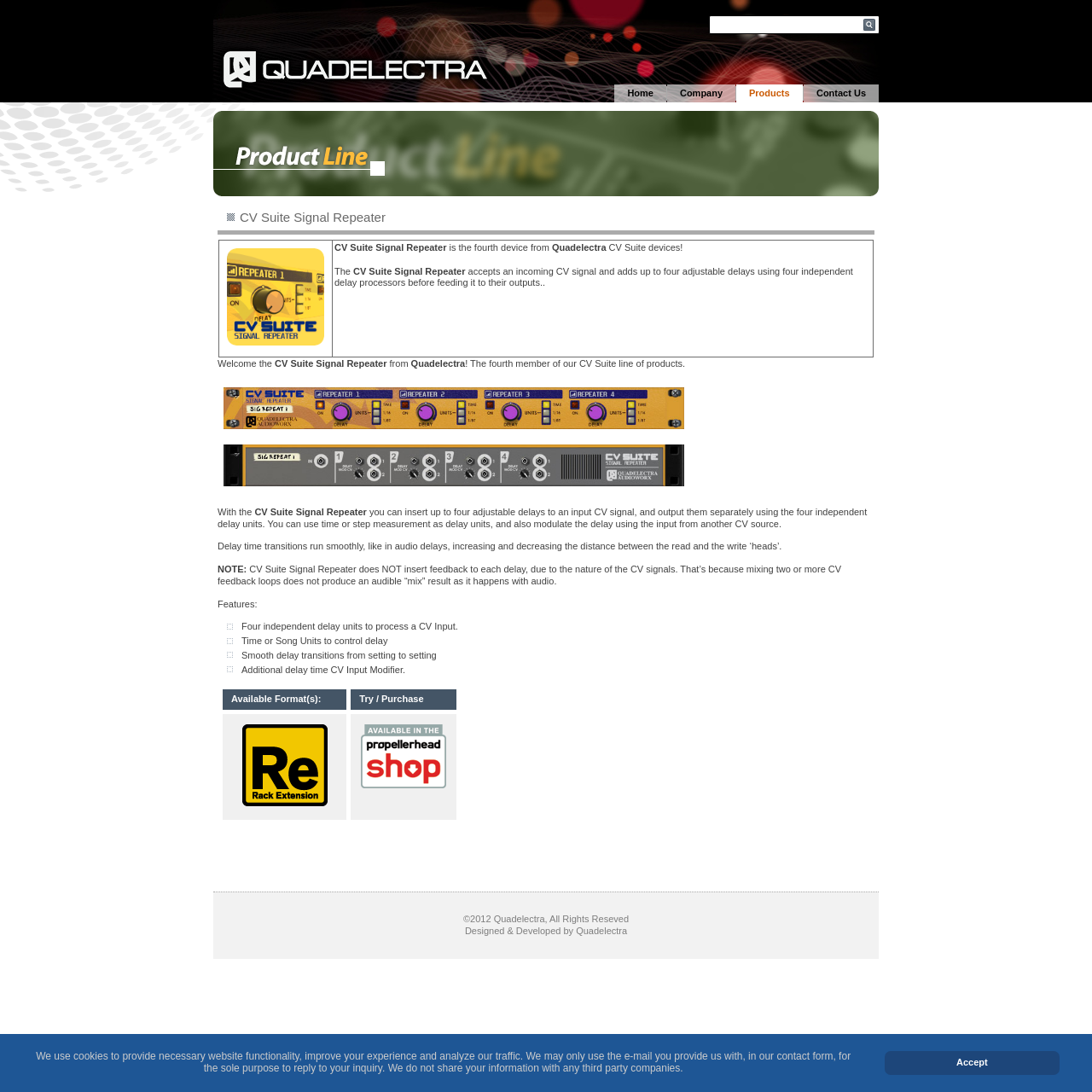Please indicate the bounding box coordinates for the clickable area to complete the following task: "Click the propshop_window link". The coordinates should be specified as four float numbers between 0 and 1, i.e., [left, top, right, bottom].

[0.325, 0.72, 0.414, 0.729]